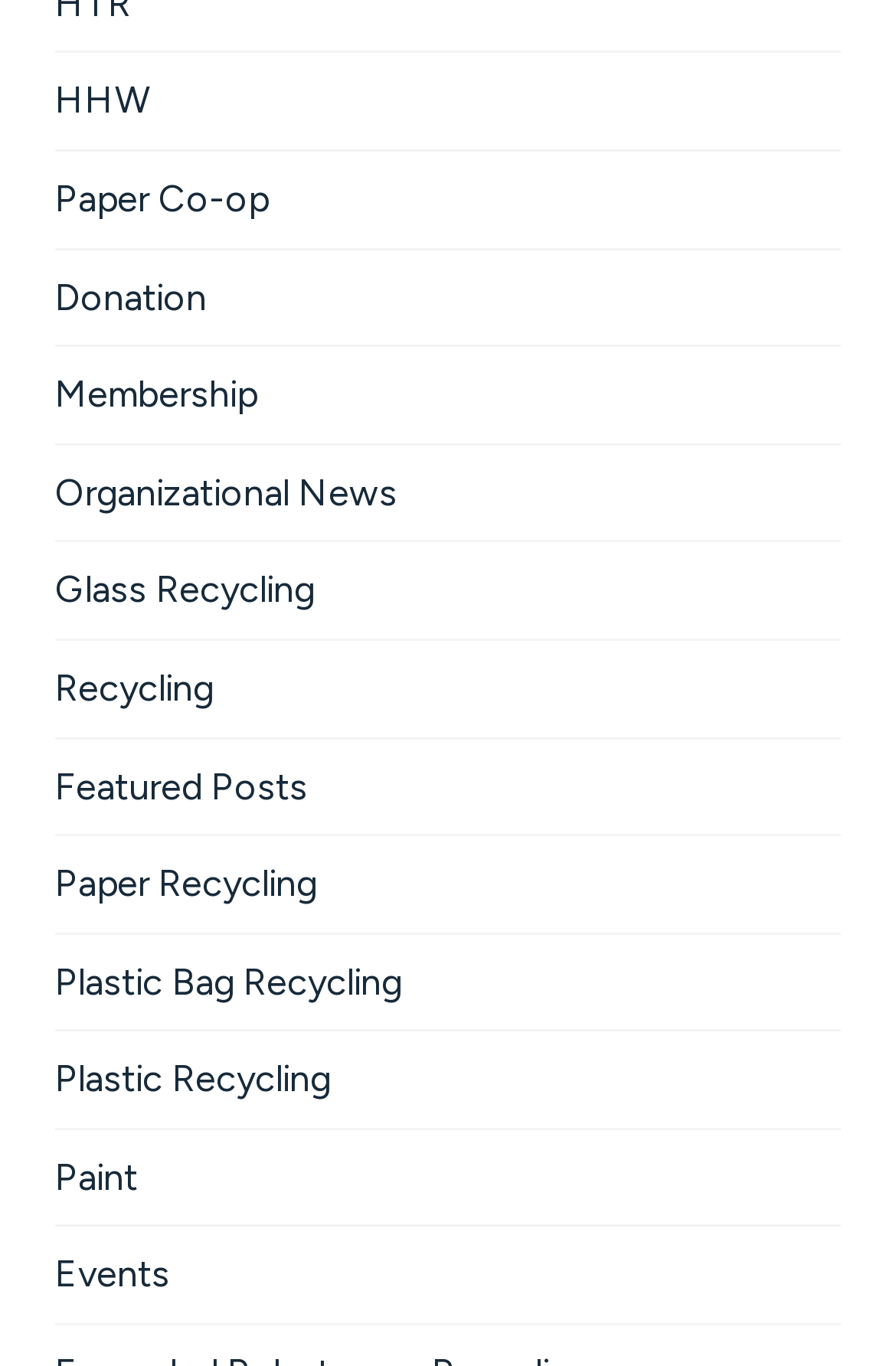Locate the bounding box coordinates of the clickable element to fulfill the following instruction: "read about Glass Recycling". Provide the coordinates as four float numbers between 0 and 1 in the format [left, top, right, bottom].

[0.062, 0.397, 0.938, 0.467]